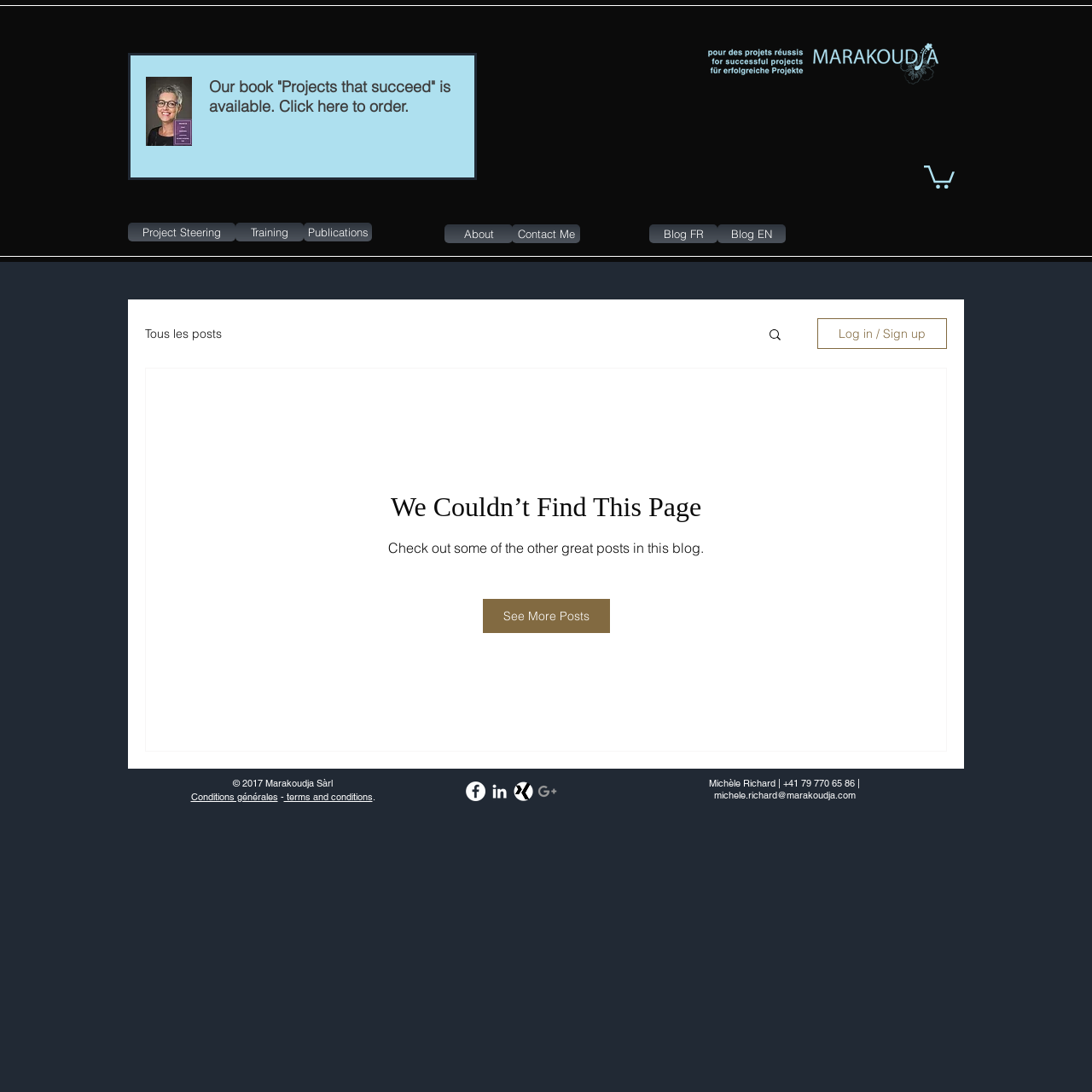Given the element description: "terms and conditions", predict the bounding box coordinates of this UI element. The coordinates must be four float numbers between 0 and 1, given as [left, top, right, bottom].

[0.26, 0.724, 0.341, 0.735]